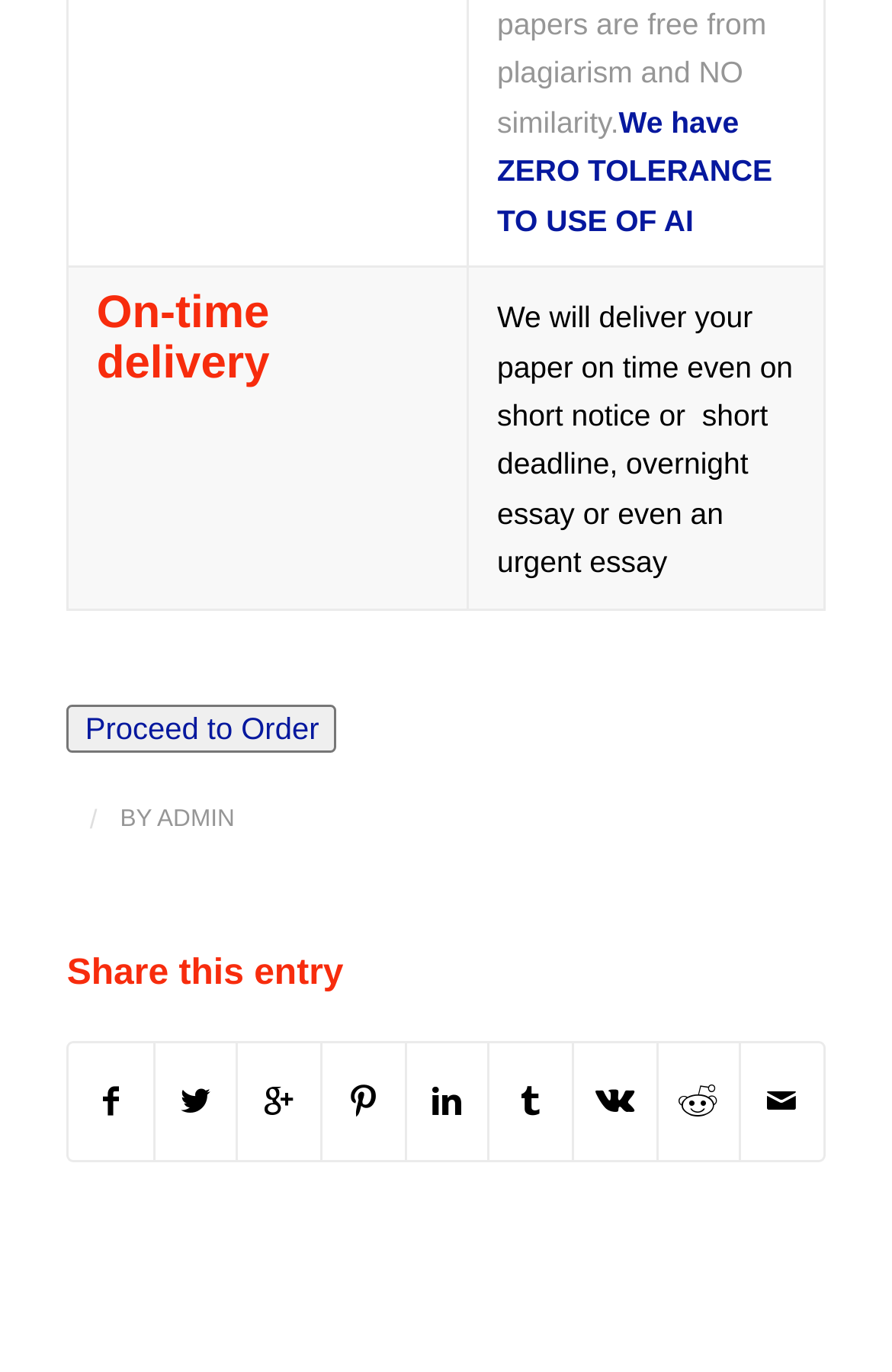Using the element description Proceed to Order, predict the bounding box coordinates for the UI element. Provide the coordinates in (top-left x, top-left y, bottom-right x, bottom-right y) format with values ranging from 0 to 1.

[0.096, 0.519, 0.358, 0.544]